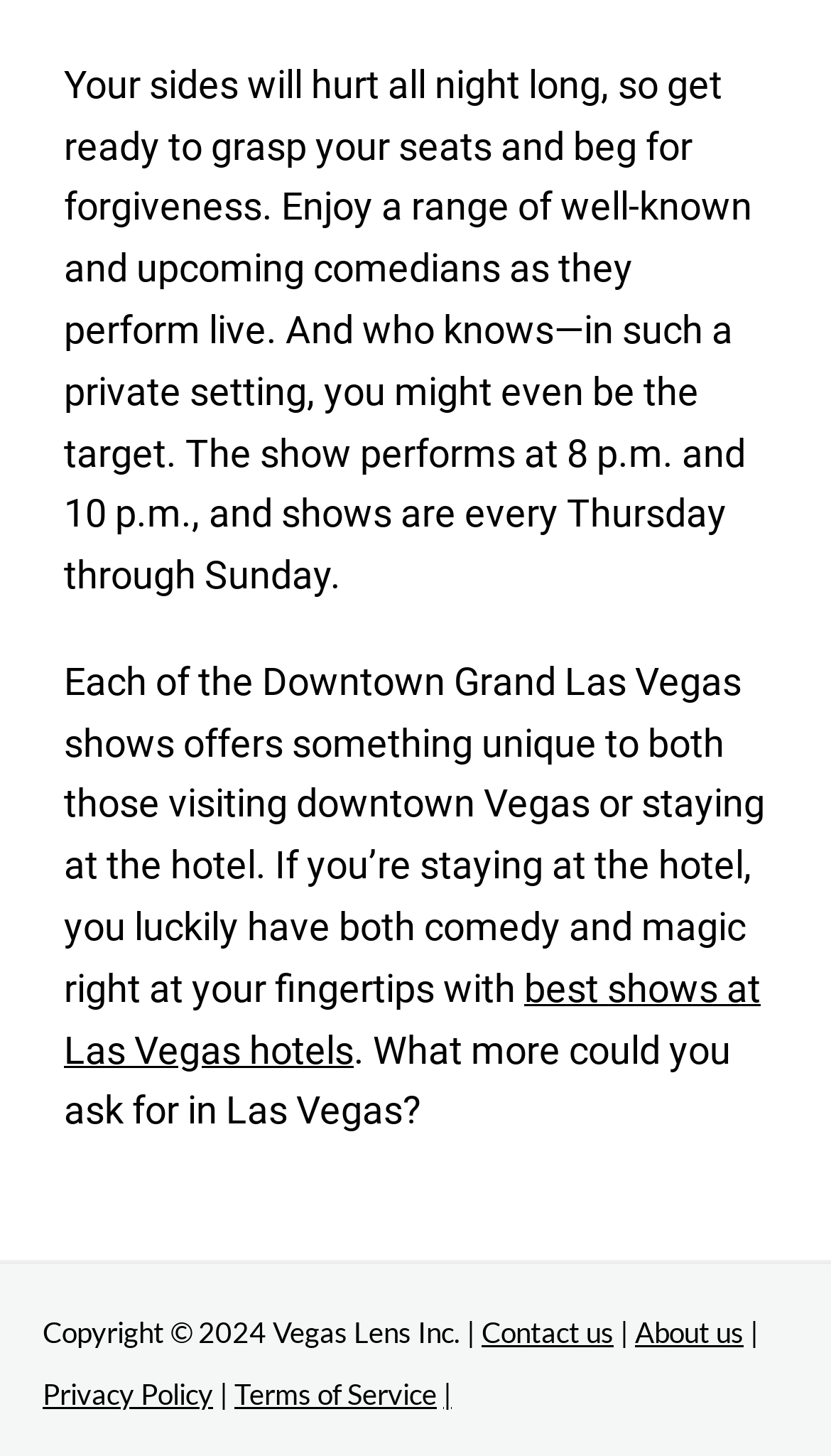Determine the bounding box of the UI element mentioned here: "Privacy Policy". The coordinates must be in the format [left, top, right, bottom] with values ranging from 0 to 1.

[0.051, 0.946, 0.256, 0.969]